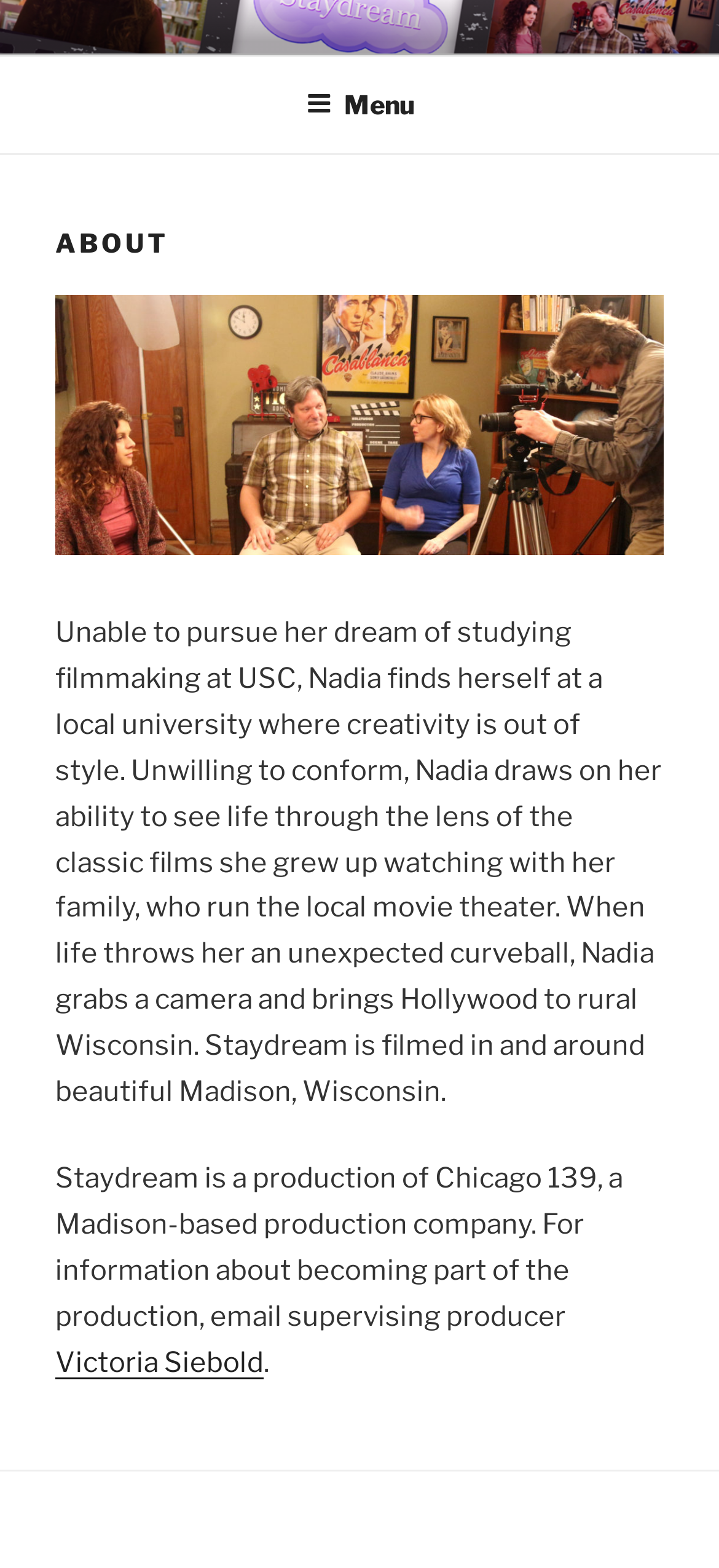Locate the bounding box of the user interface element based on this description: "Staydream".

[0.077, 0.018, 0.526, 0.052]